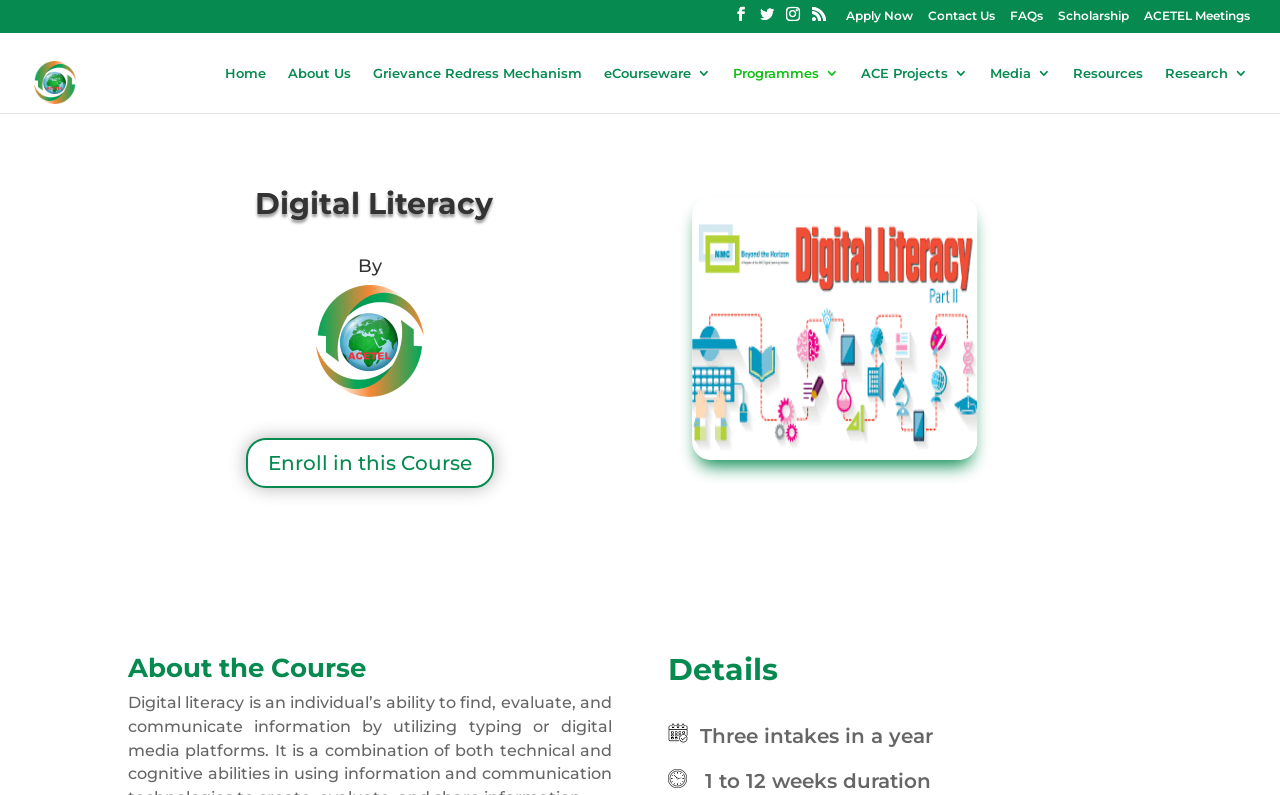Please identify the bounding box coordinates of the area that needs to be clicked to follow this instruction: "View the About Us page".

[0.225, 0.082, 0.274, 0.142]